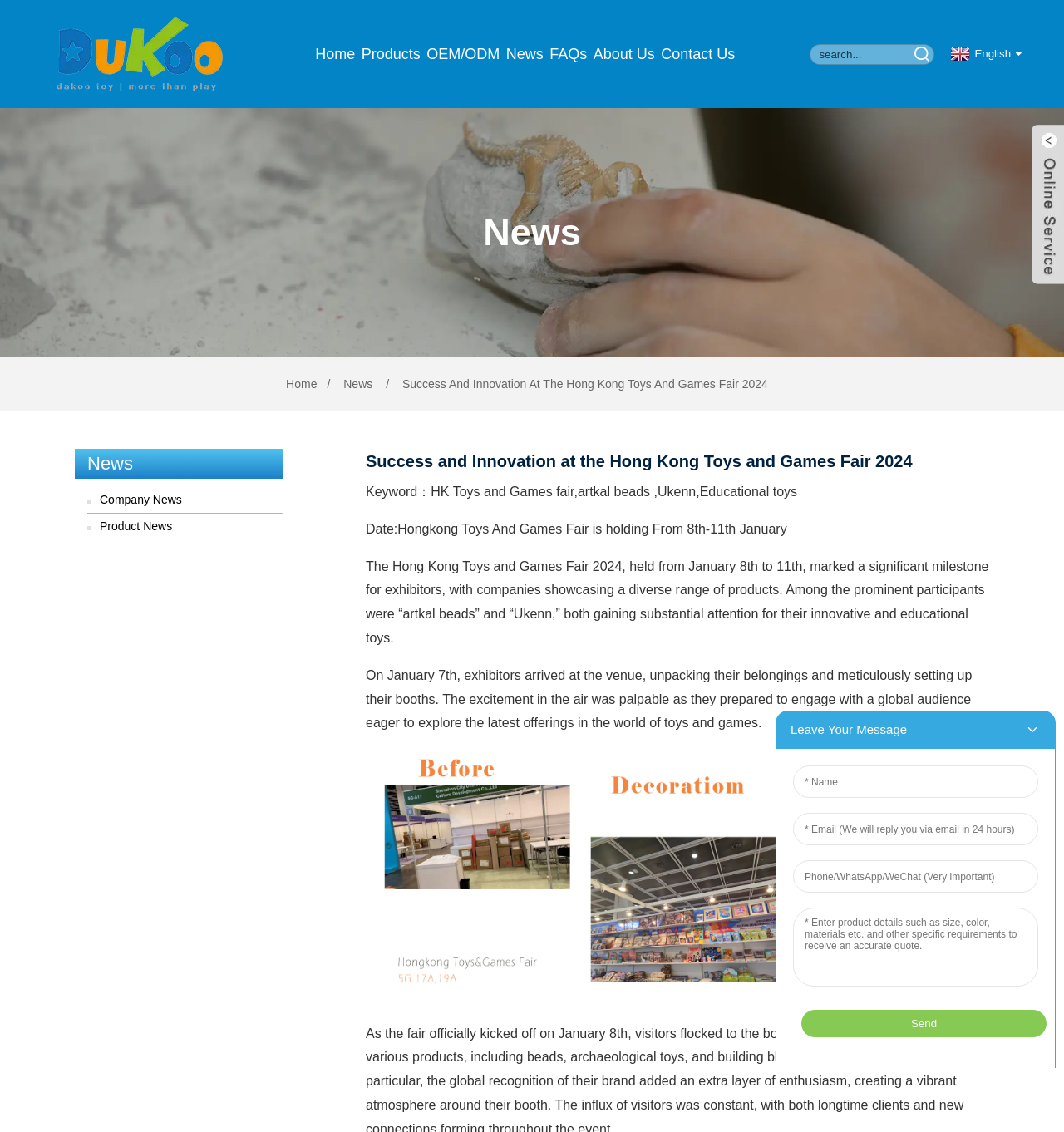Can you specify the bounding box coordinates for the region that should be clicked to fulfill this instruction: "go to Home page".

[0.295, 0.036, 0.335, 0.059]